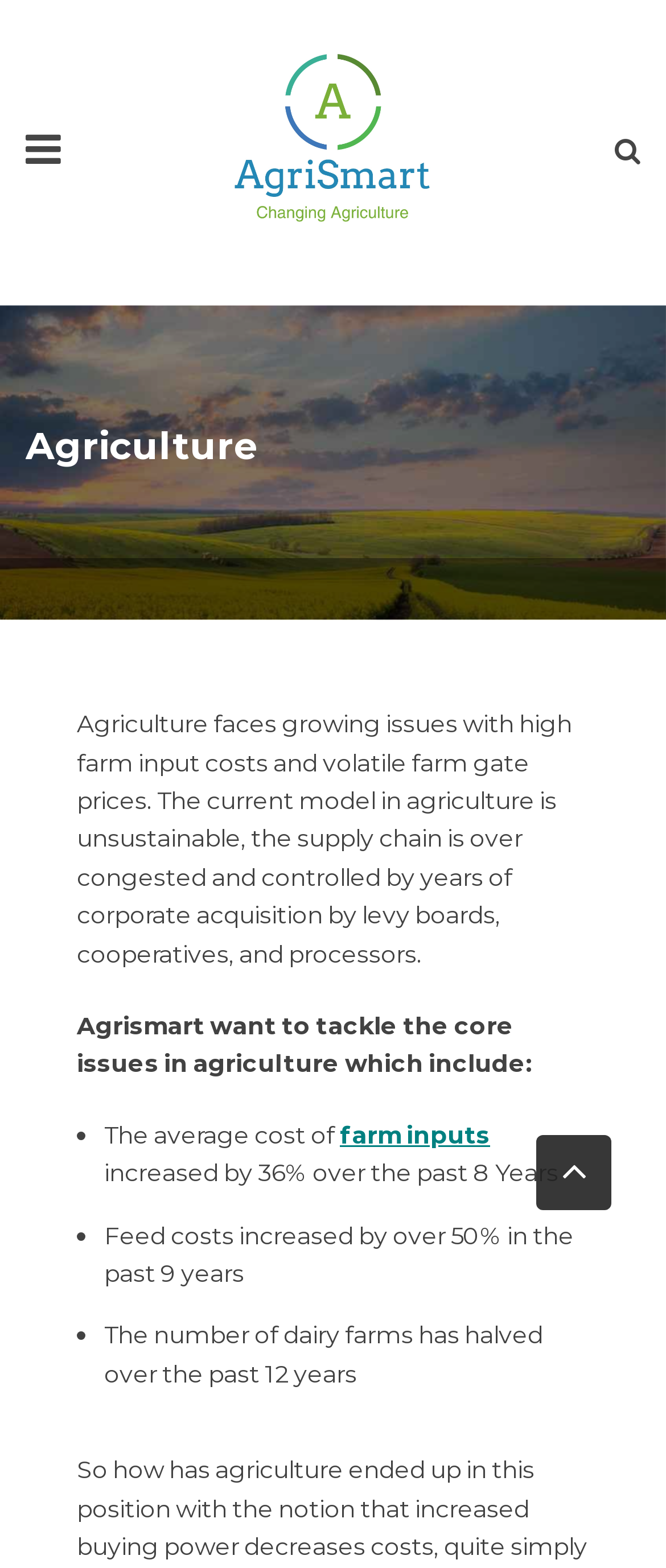Give a one-word or one-phrase response to the question: 
What is the main issue in agriculture?

High farm input costs